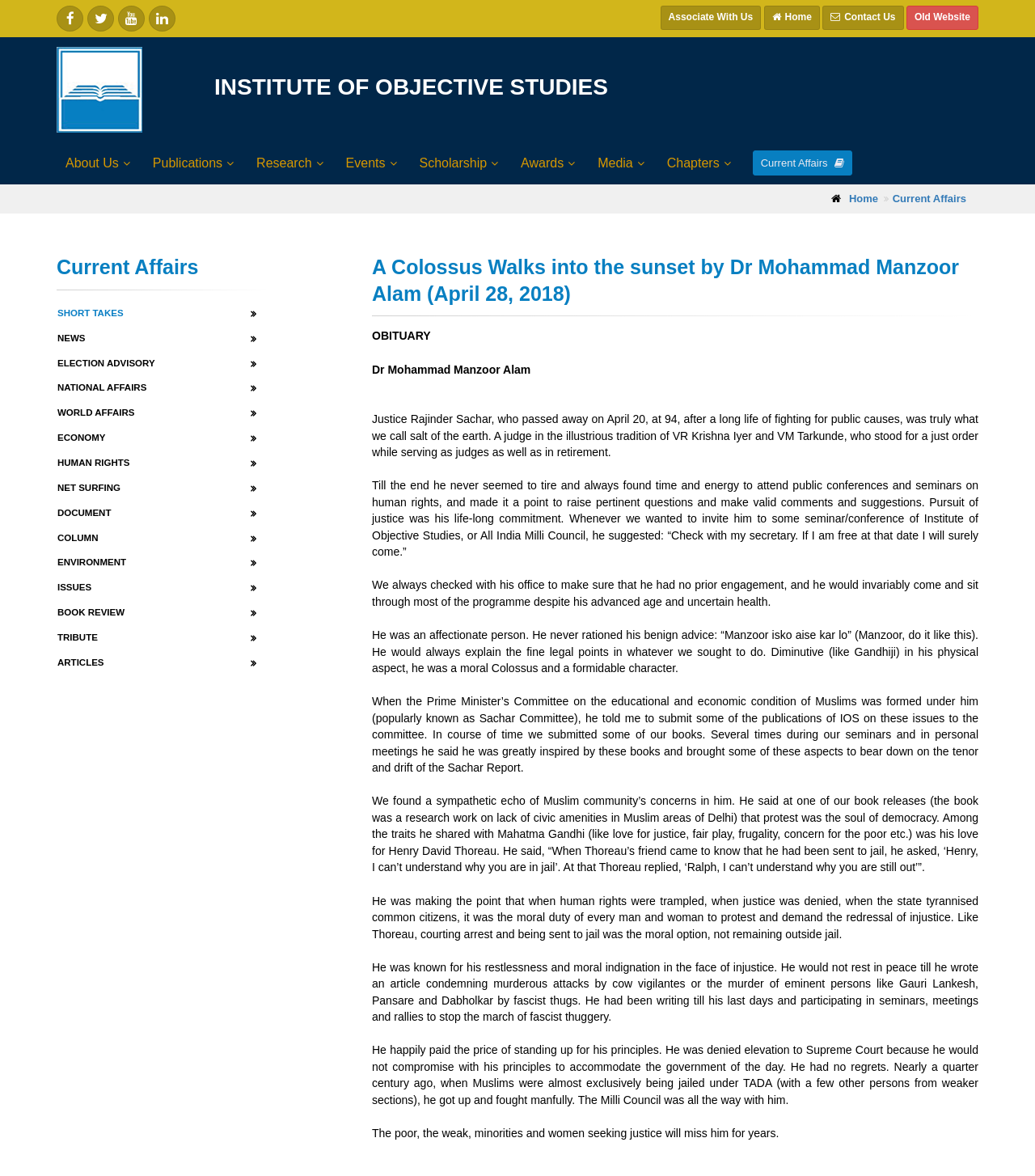Specify the bounding box coordinates of the element's area that should be clicked to execute the given instruction: "Click the 'About Us' link". The coordinates should be four float numbers between 0 and 1, i.e., [left, top, right, bottom].

[0.055, 0.121, 0.131, 0.157]